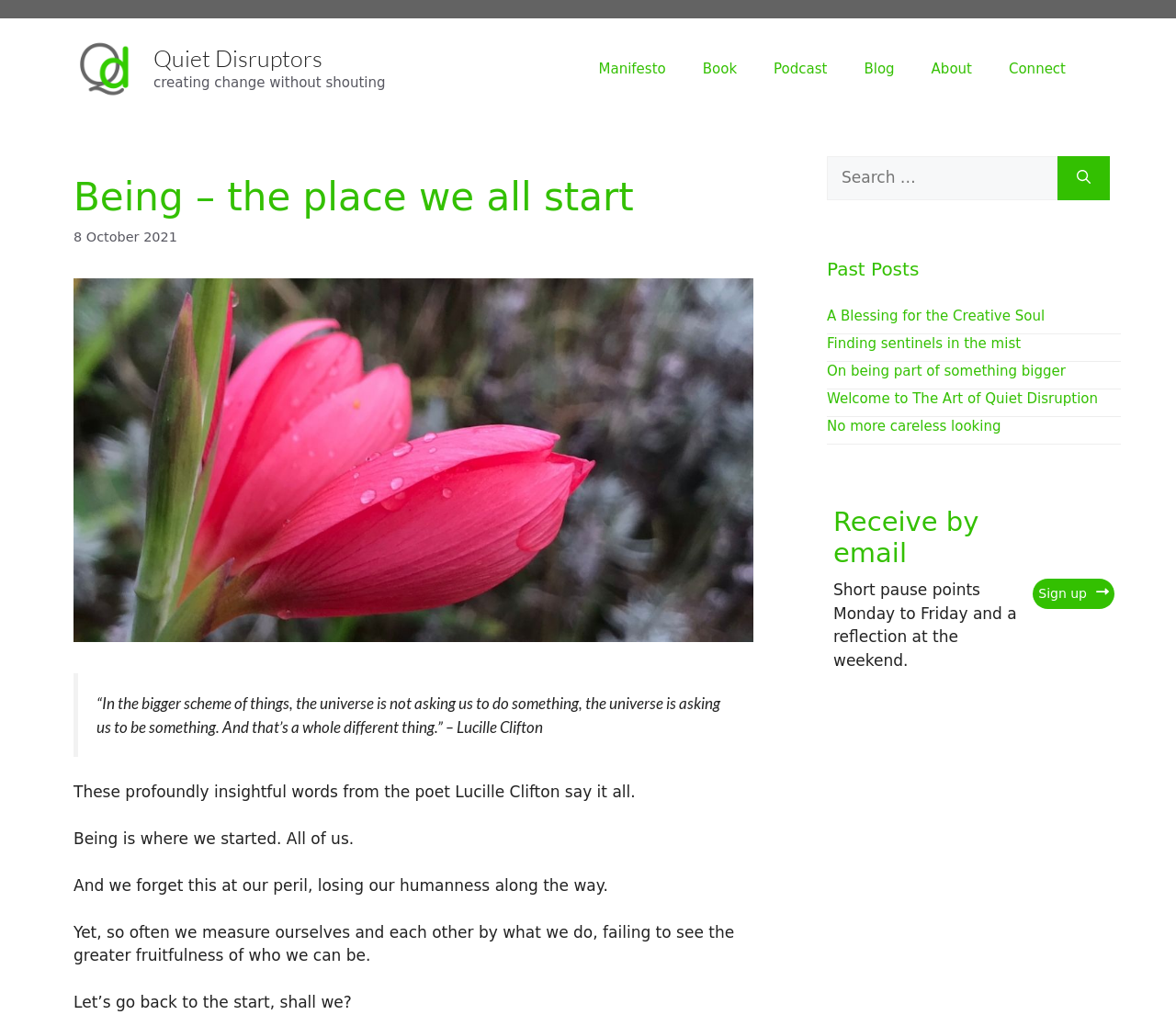Give a comprehensive overview of the webpage, including key elements.

This webpage is titled "Being – the place we all start" and is part of the Quiet Disruptors website. At the top, there is a banner with the site's name and a tagline "creating change without shouting". Below the banner, there is a navigation menu with links to different sections of the website, including "Manifesto", "Book", "Podcast", "Blog", "About", and "Connect".

The main content of the page is divided into several sections. The first section features a heading "Being – the place we all start" and a quote from Lucille Clifton, which is displayed prominently in a blockquote. Below the quote, there are several paragraphs of text that discuss the importance of being and how it is often overlooked in favor of doing.

To the right of the main content, there is a search bar with a button labeled "Search". Below the search bar, there are three sections labeled "Past Posts", each containing a heading and a list of links to previous articles. The articles are titled "A Blessing for the Creative Soul", "Finding sentinels in the mist", "On being part of something bigger", "Welcome to The Art of Quiet Disruption", and "No more careless looking".

At the bottom of the page, there is a section that invites visitors to receive updates by email. It describes the type of content that will be sent and includes a link to sign up. There is also a small image next to the sign-up link.